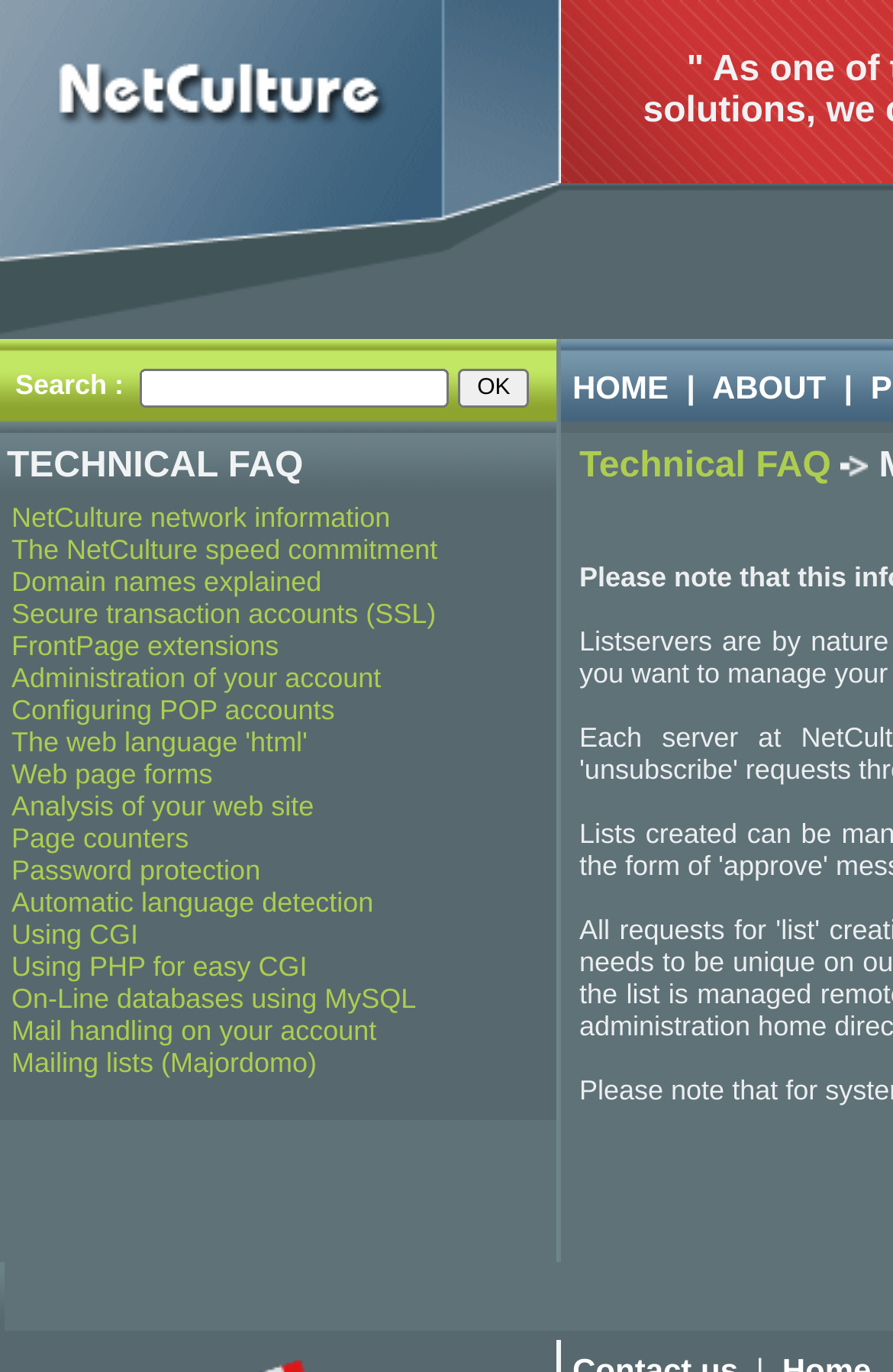Locate the bounding box coordinates of the region to be clicked to comply with the following instruction: "Learn about NetCulture network information". The coordinates must be four float numbers between 0 and 1, in the form [left, top, right, bottom].

[0.013, 0.366, 0.437, 0.389]